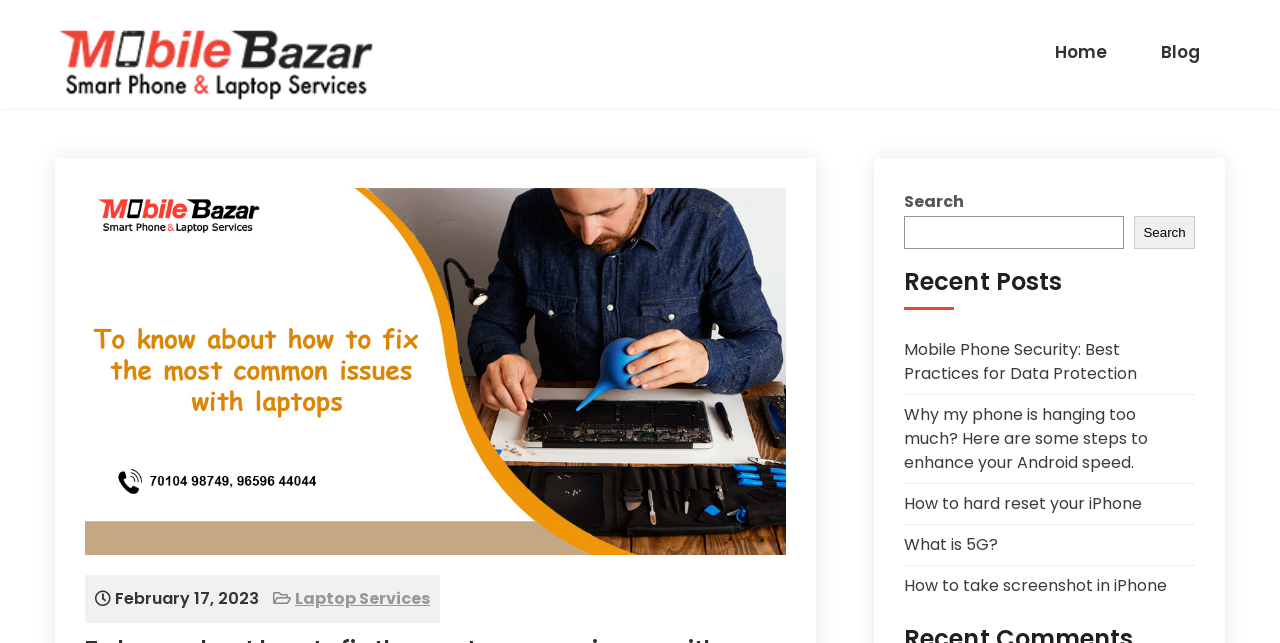Identify the bounding box coordinates of the region I need to click to complete this instruction: "Search for something".

[0.706, 0.336, 0.878, 0.387]